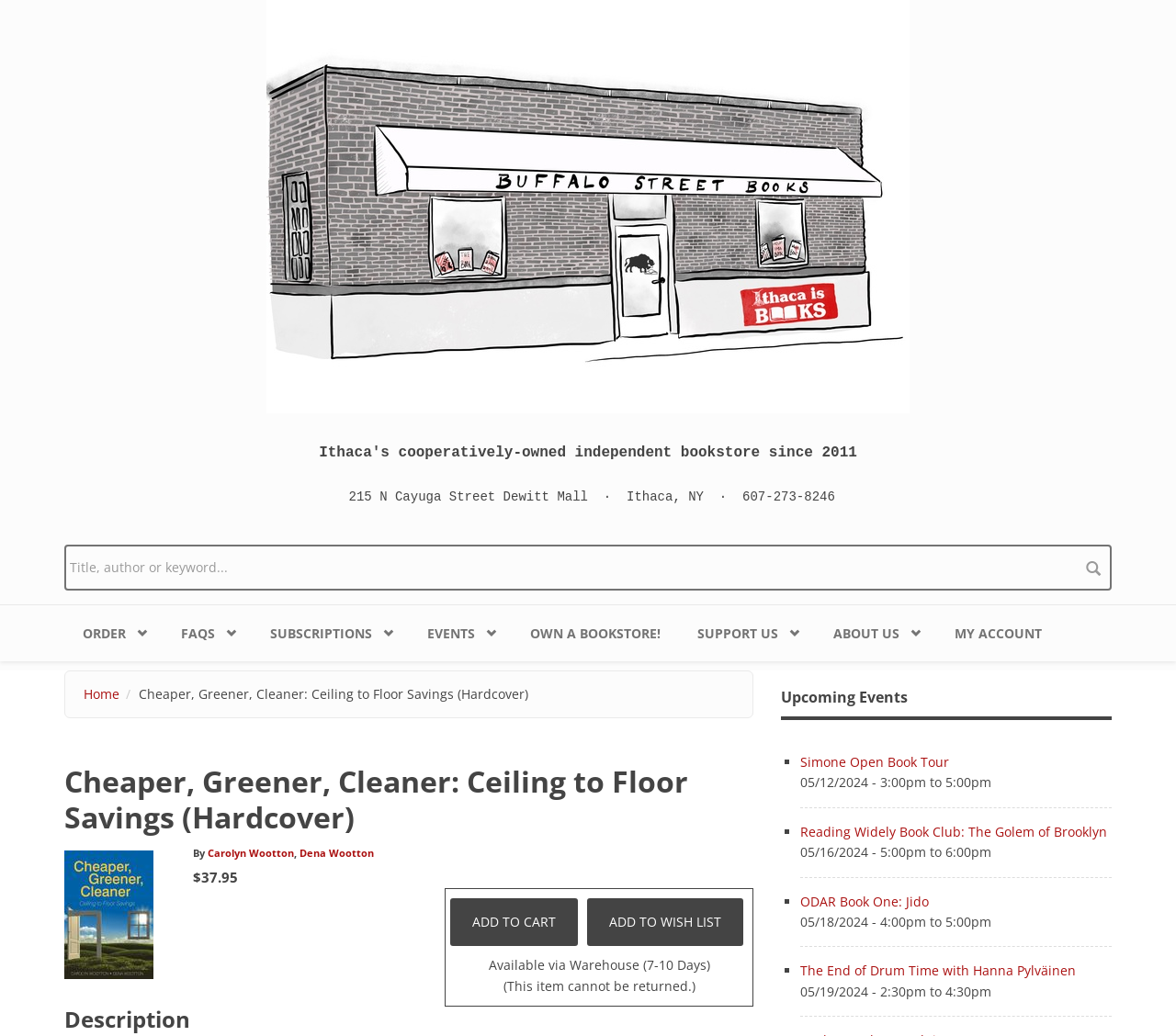Pinpoint the bounding box coordinates of the area that must be clicked to complete this instruction: "View upcoming events".

[0.664, 0.665, 0.945, 0.682]